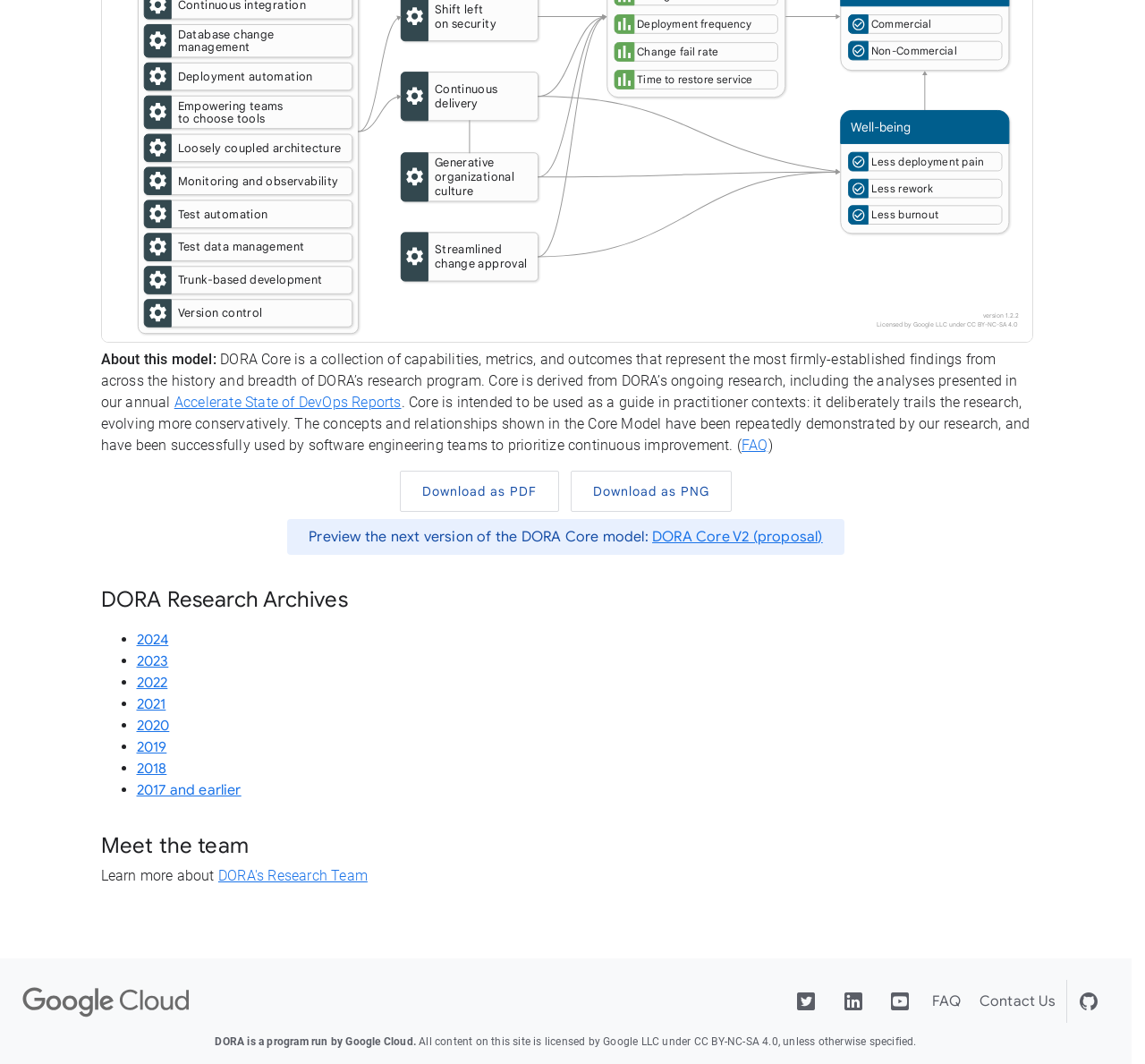Locate the bounding box coordinates of the UI element described by: "2017 and earlier". The bounding box coordinates should consist of four float numbers between 0 and 1, i.e., [left, top, right, bottom].

[0.119, 0.734, 0.211, 0.751]